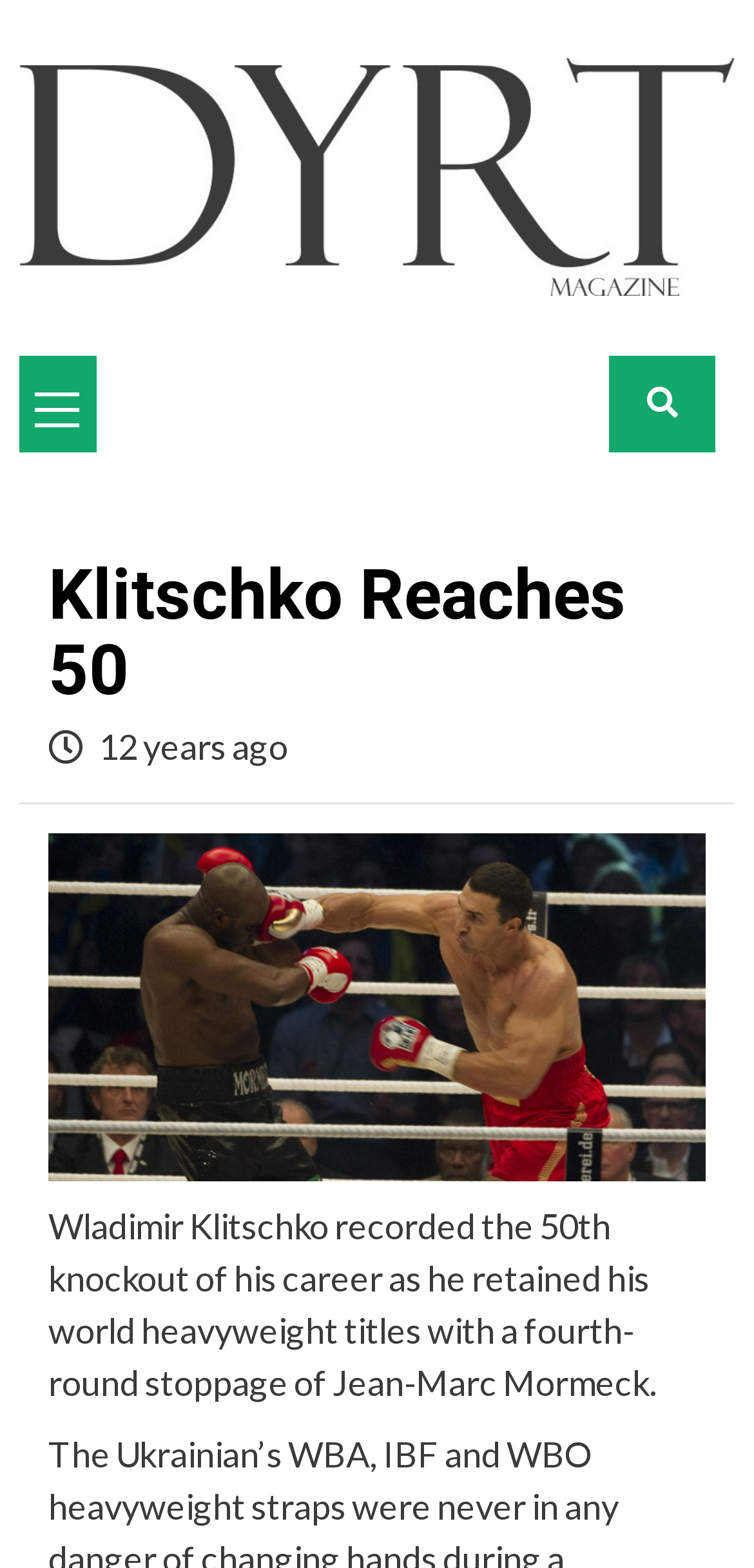Locate the heading on the webpage and return its text.

Klitschko Reaches 50